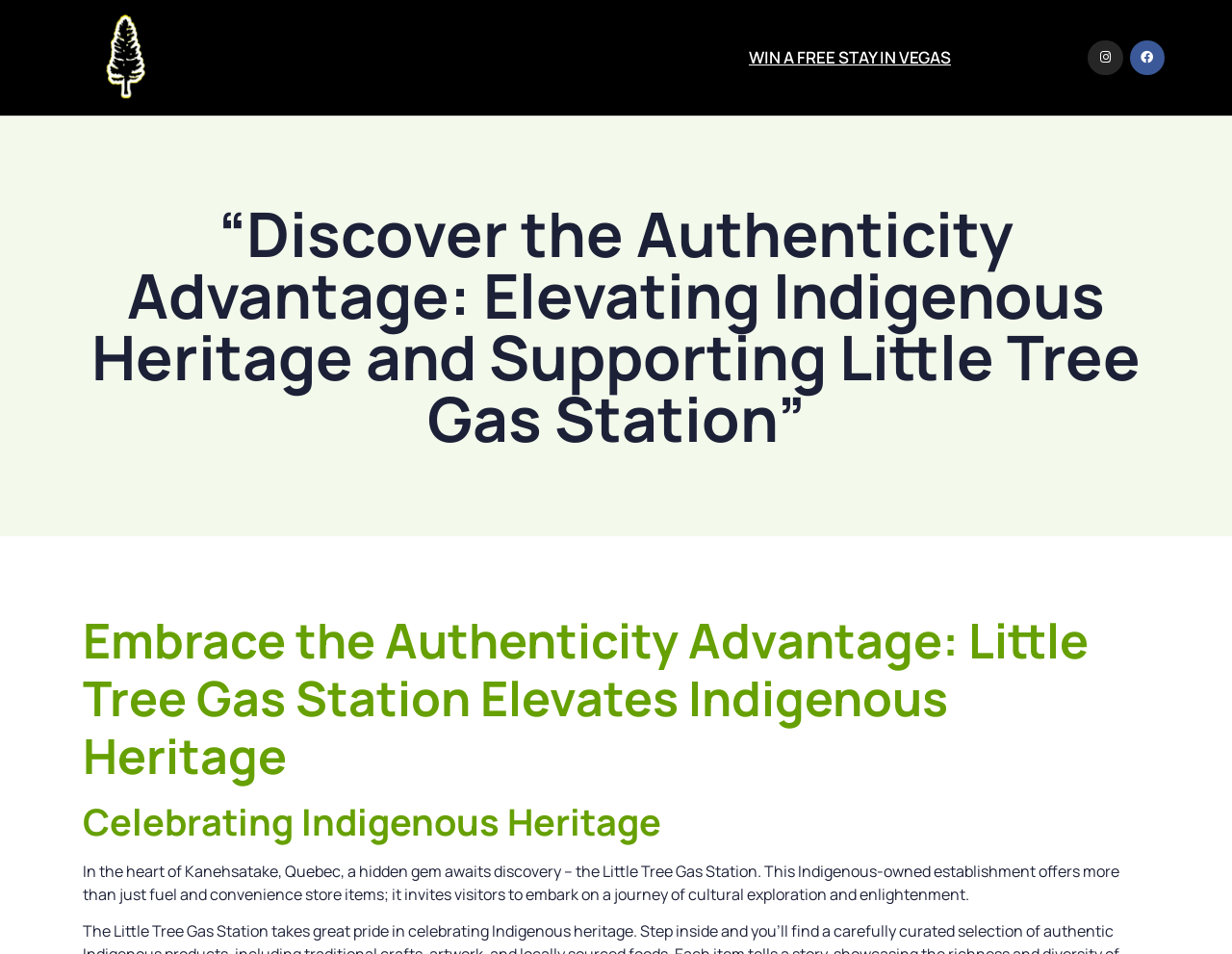Reply to the question with a brief word or phrase: What is the purpose of the Little Tree Gas Station?

Job creation and financial stability